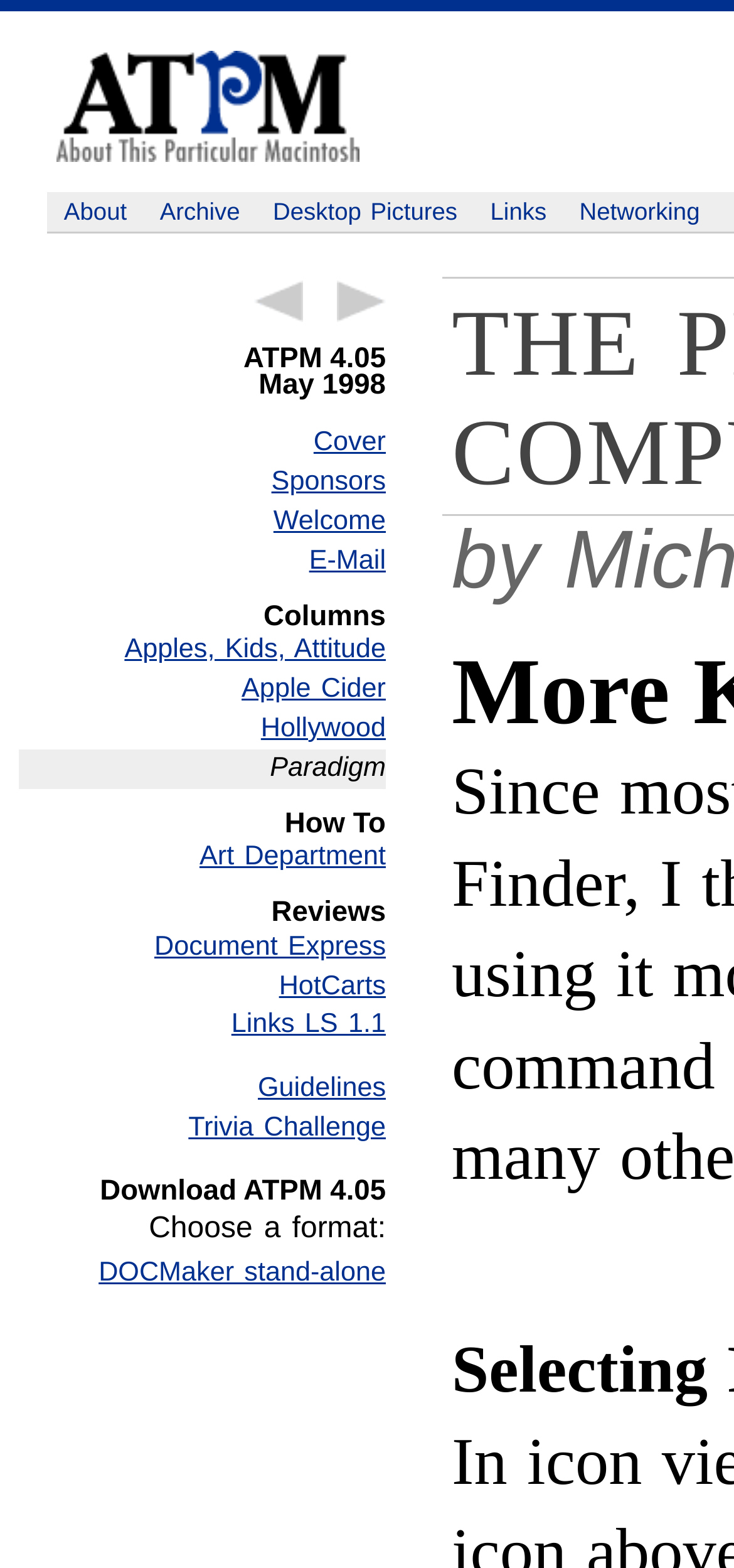Determine the bounding box coordinates of the section I need to click to execute the following instruction: "log in". Provide the coordinates as four float numbers between 0 and 1, i.e., [left, top, right, bottom].

None